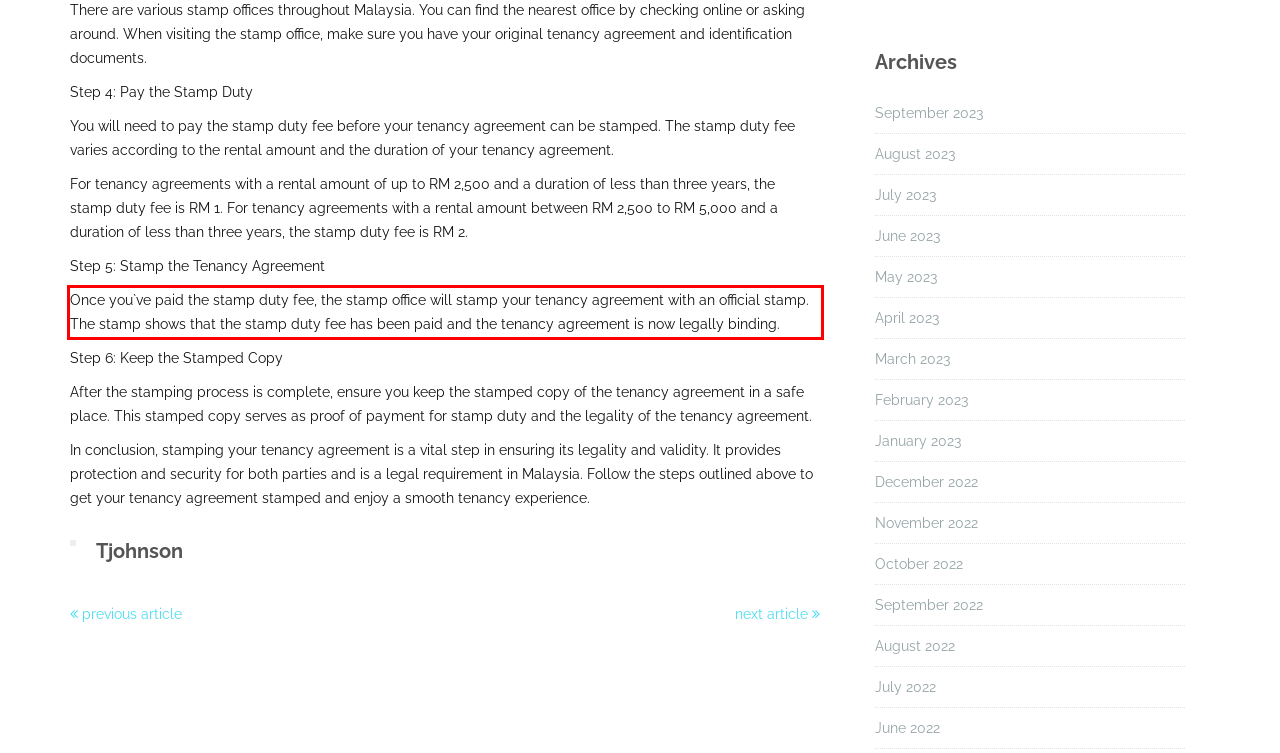Please analyze the provided webpage screenshot and perform OCR to extract the text content from the red rectangle bounding box.

Once you`ve paid the stamp duty fee, the stamp office will stamp your tenancy agreement with an official stamp. The stamp shows that the stamp duty fee has been paid and the tenancy agreement is now legally binding.